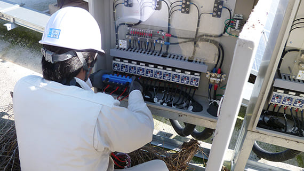What is the purpose of the technician's activity?
From the screenshot, supply a one-word or short-phrase answer.

Regular inspection